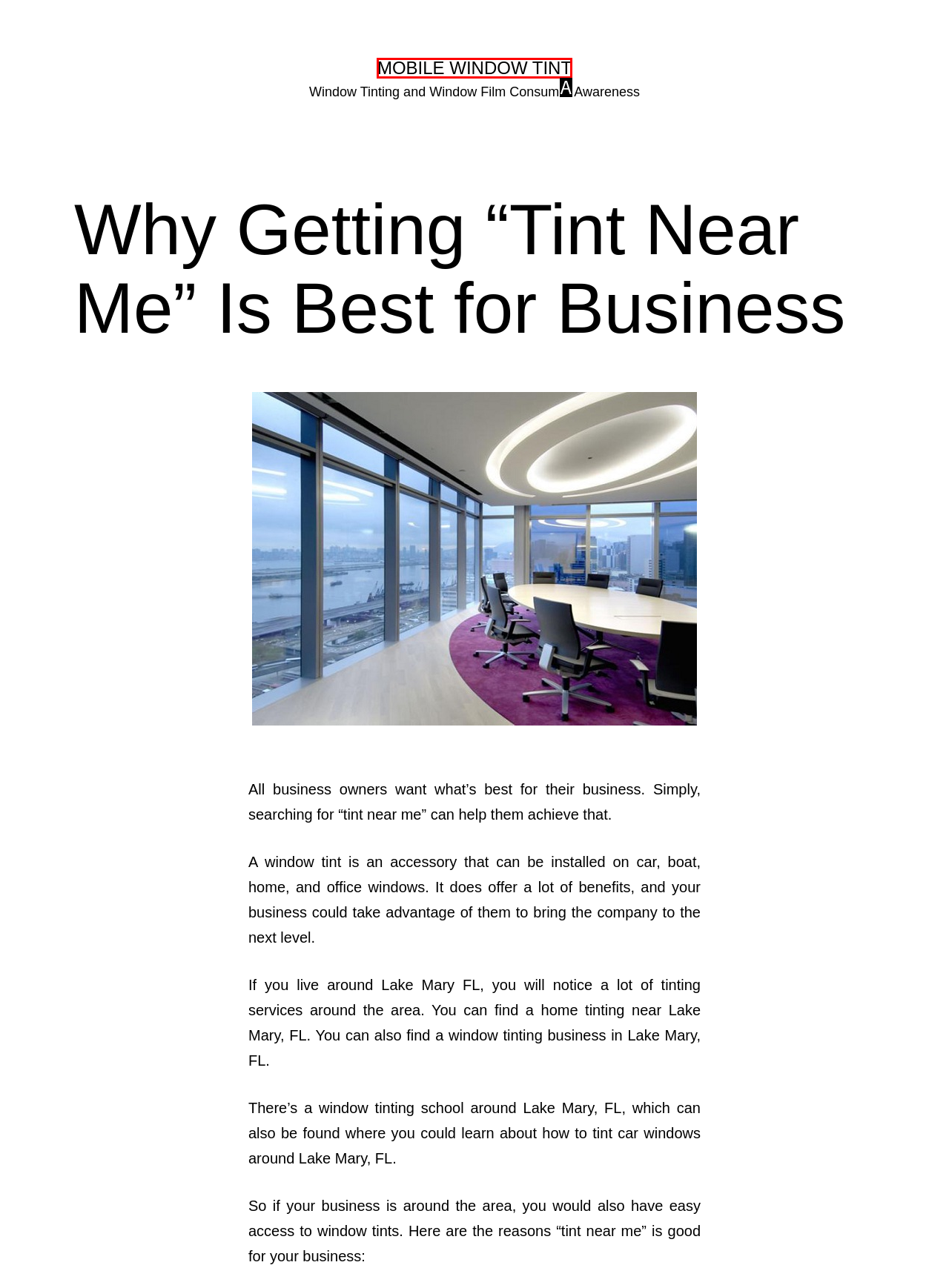Using the description: Mobile Window Tint, find the best-matching HTML element. Indicate your answer with the letter of the chosen option.

A